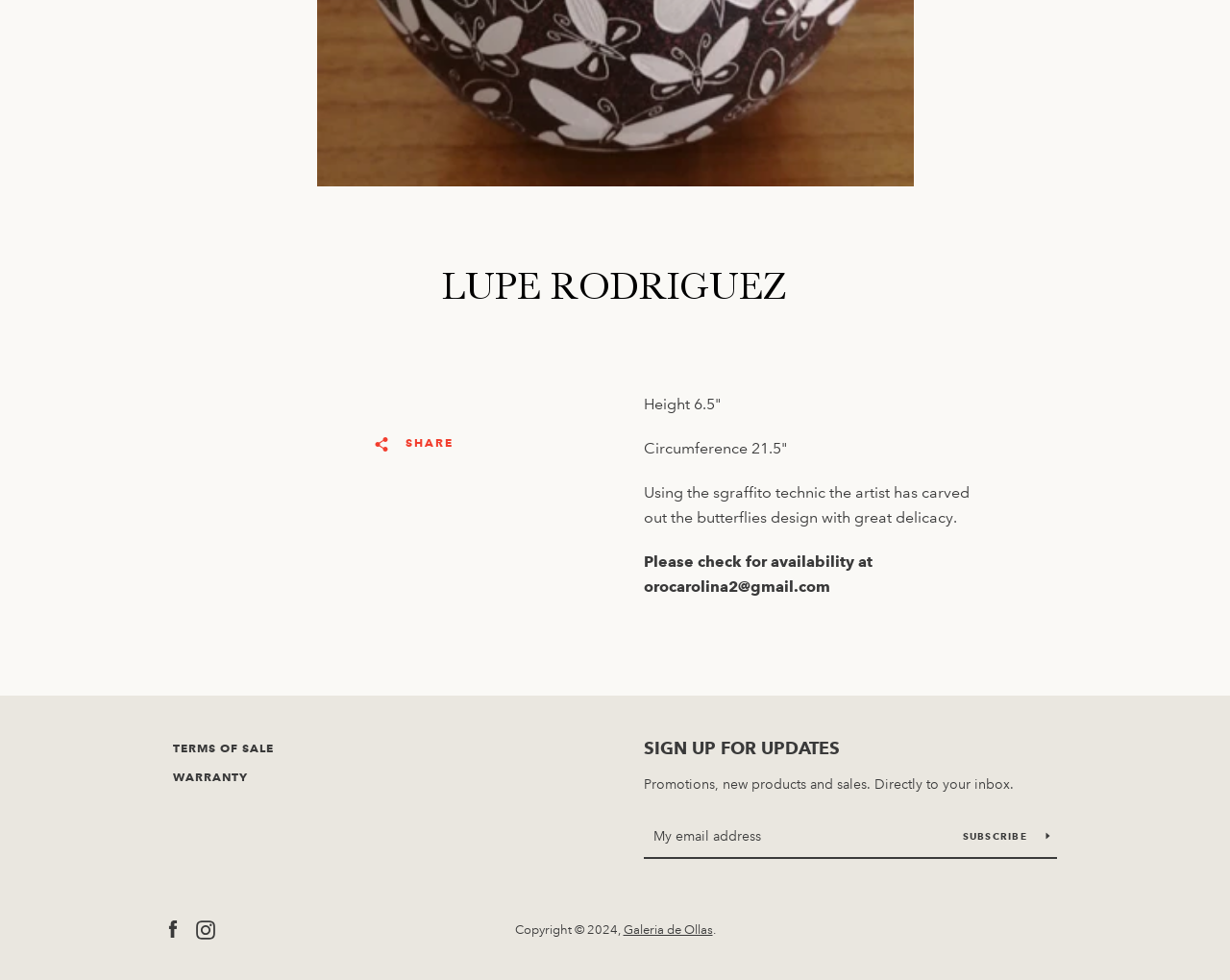Determine the bounding box coordinates for the UI element matching this description: "Terms of Sale".

[0.141, 0.756, 0.223, 0.771]